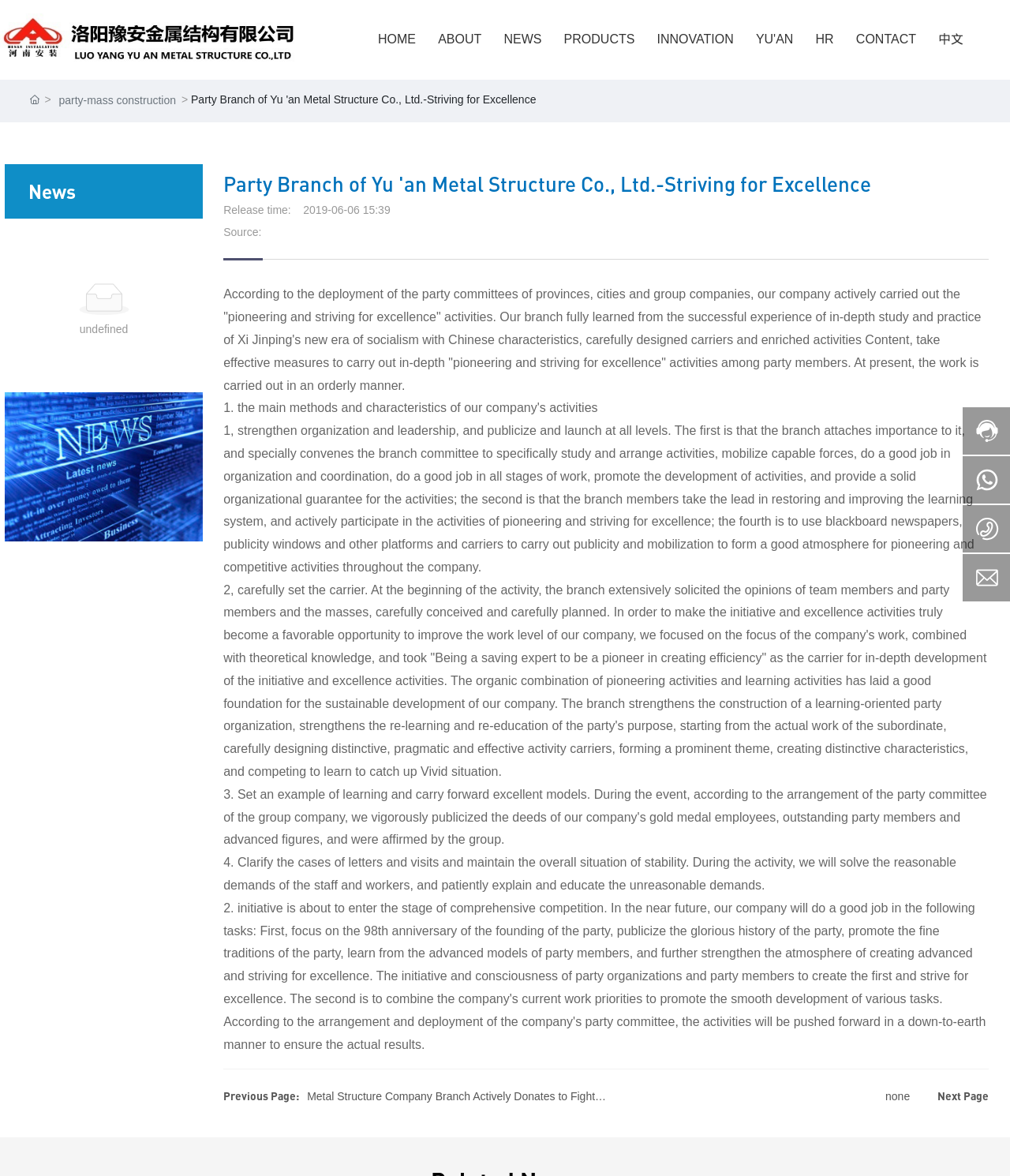Predict the bounding box of the UI element that fits this description: "INNOVATION".

[0.639, 0.0, 0.737, 0.067]